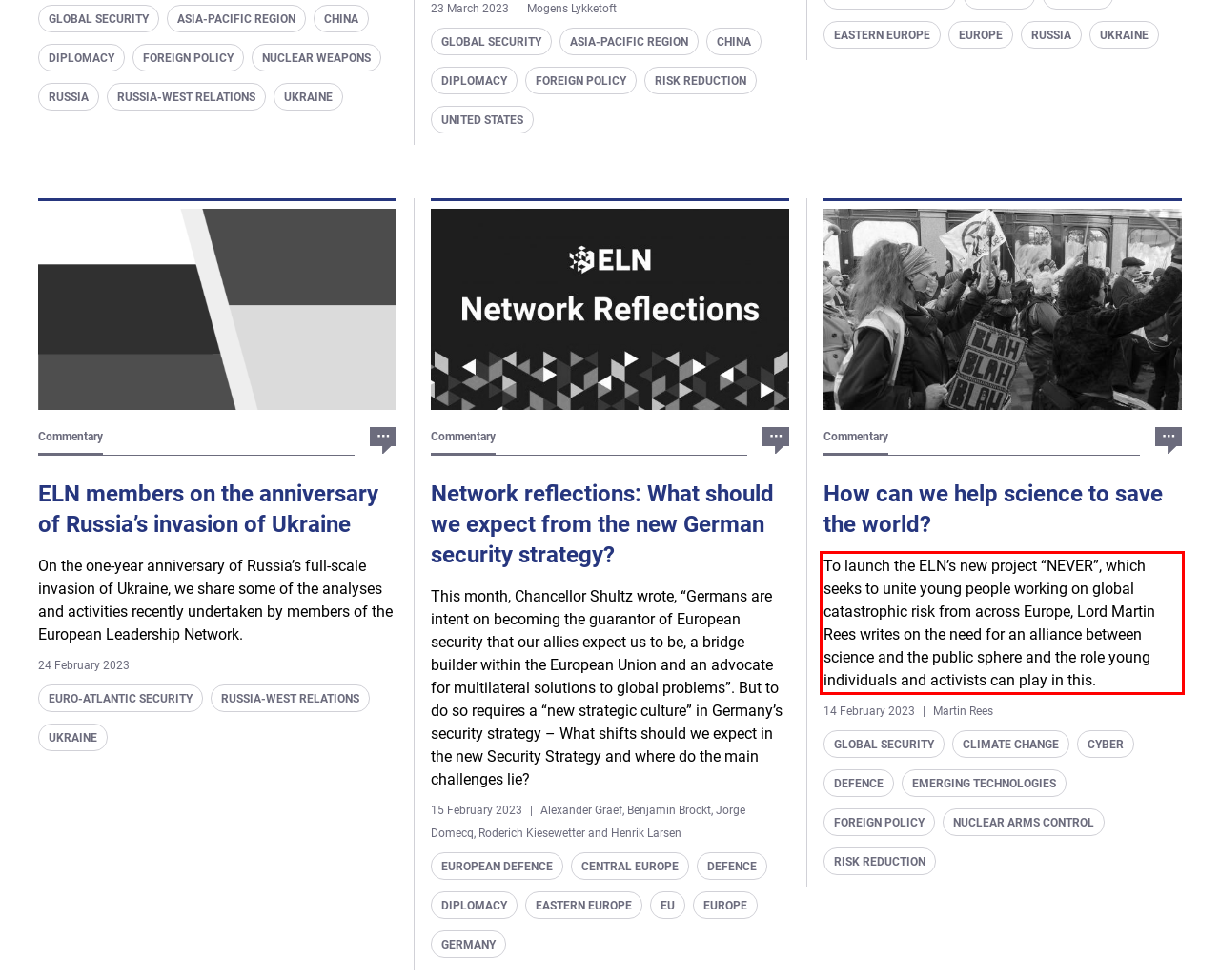You have a screenshot of a webpage where a UI element is enclosed in a red rectangle. Perform OCR to capture the text inside this red rectangle.

To launch the ELN’s new project “NEVER”, which seeks to unite young people working on global catastrophic risk from across Europe, Lord Martin Rees writes on the need for an alliance between science and the public sphere and the role young individuals and activists can play in this.